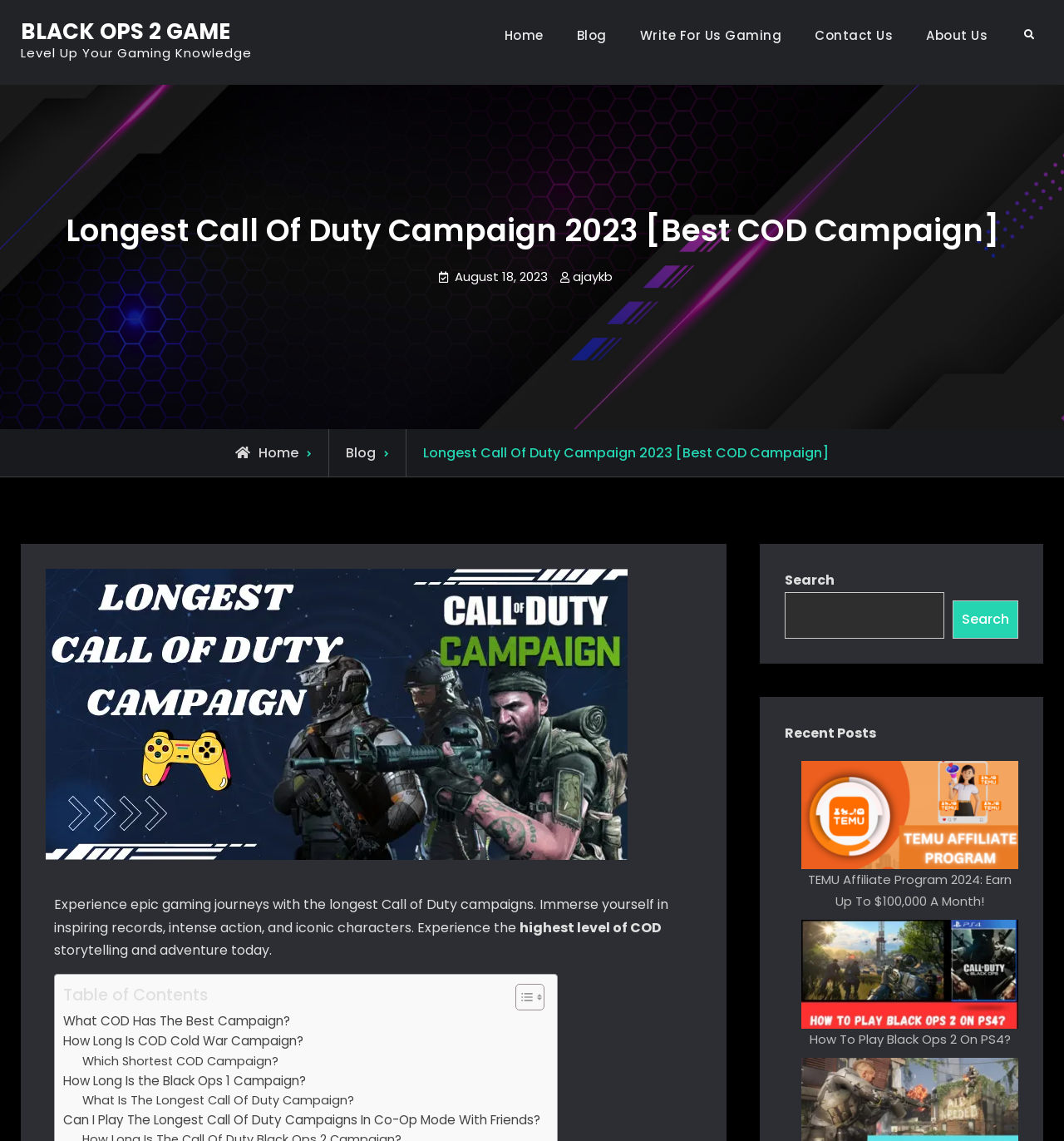Is there a table of contents on the webpage?
Using the image, provide a detailed and thorough answer to the question.

I found a layout table element with a static text element containing the text 'Table of Contents'. This suggests that there is a table of contents on the webpage.